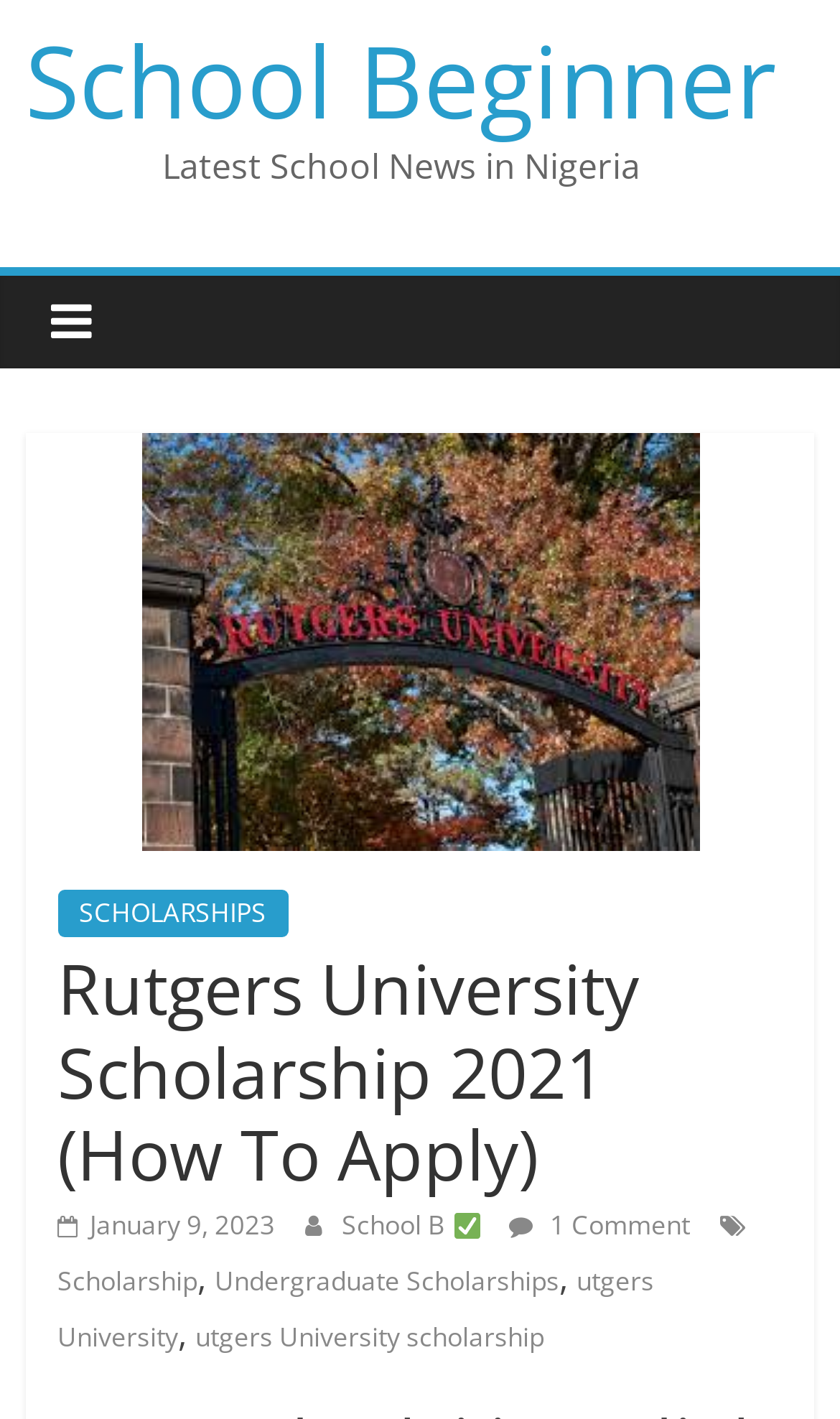Determine the bounding box coordinates of the area to click in order to meet this instruction: "View SCHOLARSHIPS".

[0.068, 0.626, 0.343, 0.66]